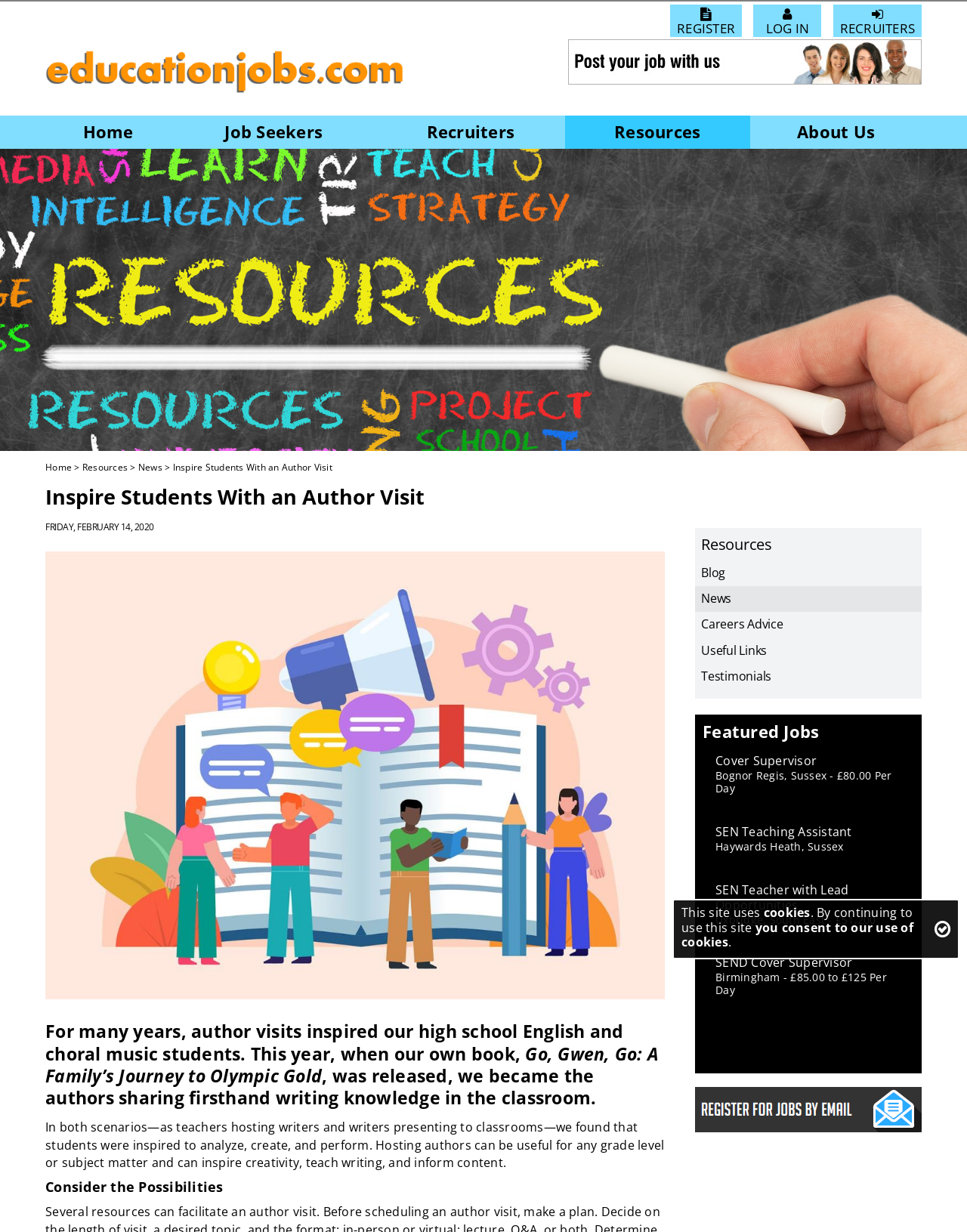Locate the bounding box coordinates of the element you need to click to accomplish the task described by this instruction: "Click on 'LOG IN'".

[0.779, 0.004, 0.849, 0.03]